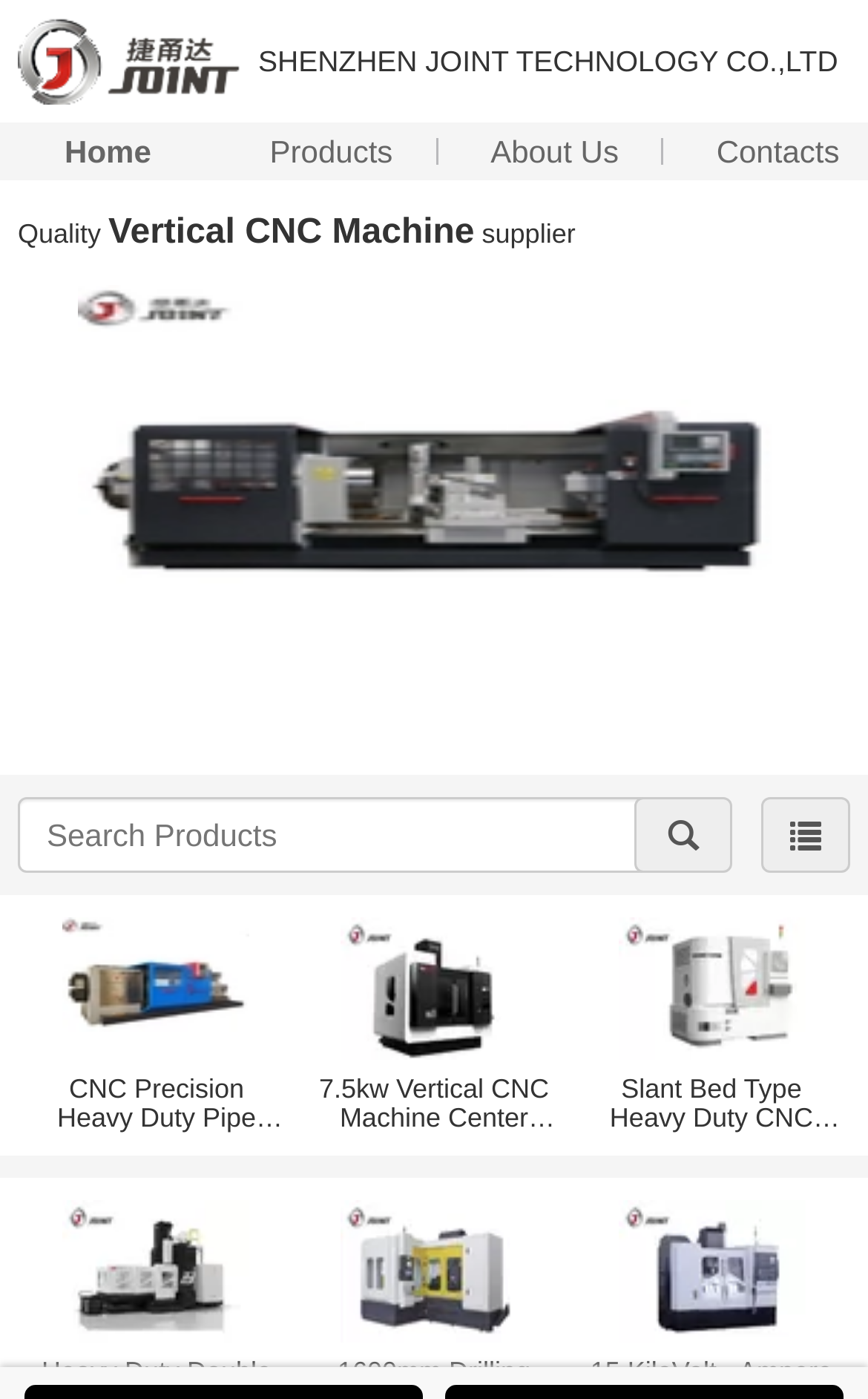Answer the question with a single word or phrase: 
What is the function of the button with the magnifying glass icon?

Search